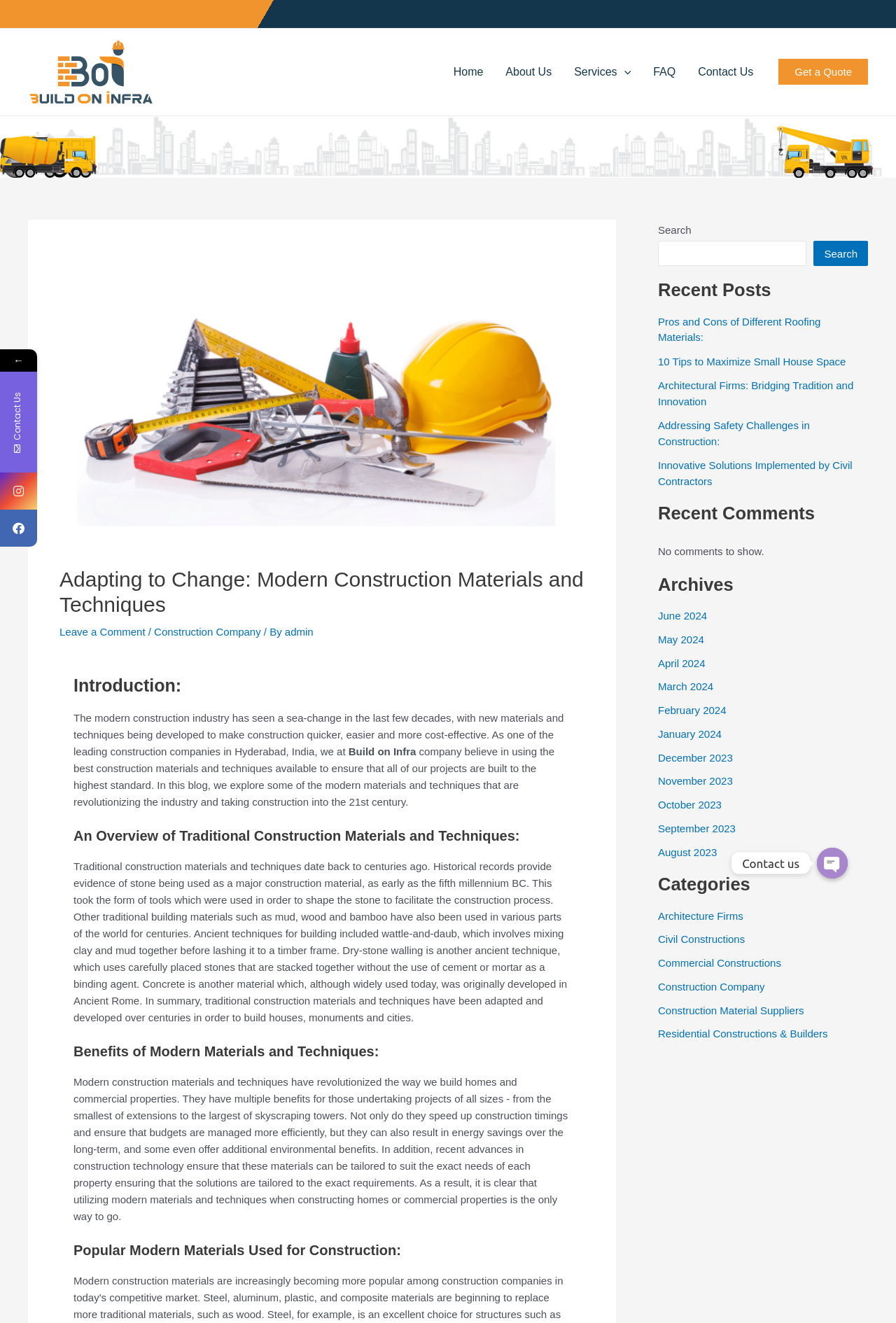Identify the bounding box coordinates of the area that should be clicked in order to complete the given instruction: "Contact Us". The bounding box coordinates should be four float numbers between 0 and 1, i.e., [left, top, right, bottom].

[0.012, 0.296, 0.026, 0.333]